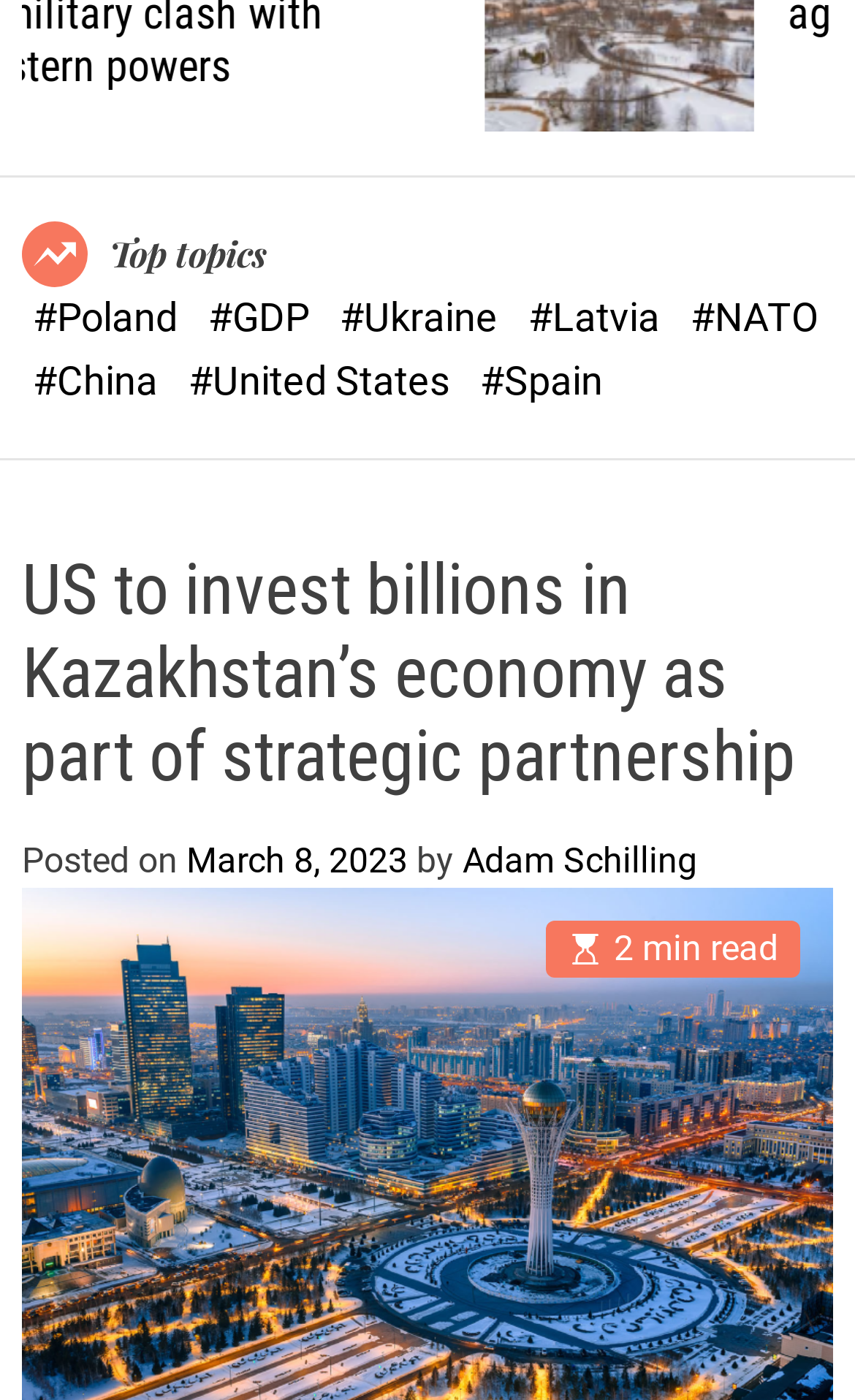Determine the bounding box for the described HTML element: "#Spain". Ensure the coordinates are four float numbers between 0 and 1 in the format [left, top, right, bottom].

[0.562, 0.255, 0.705, 0.288]